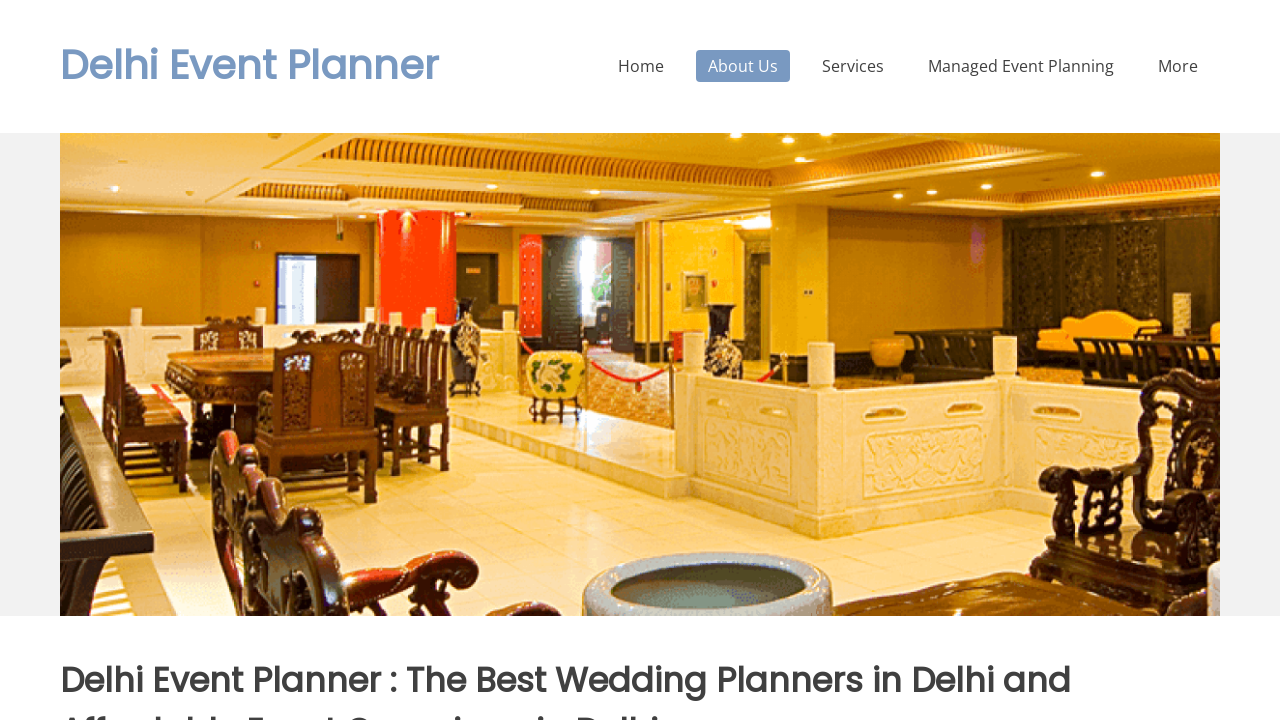Answer briefly with one word or phrase:
Where is the event planner located?

Delhi